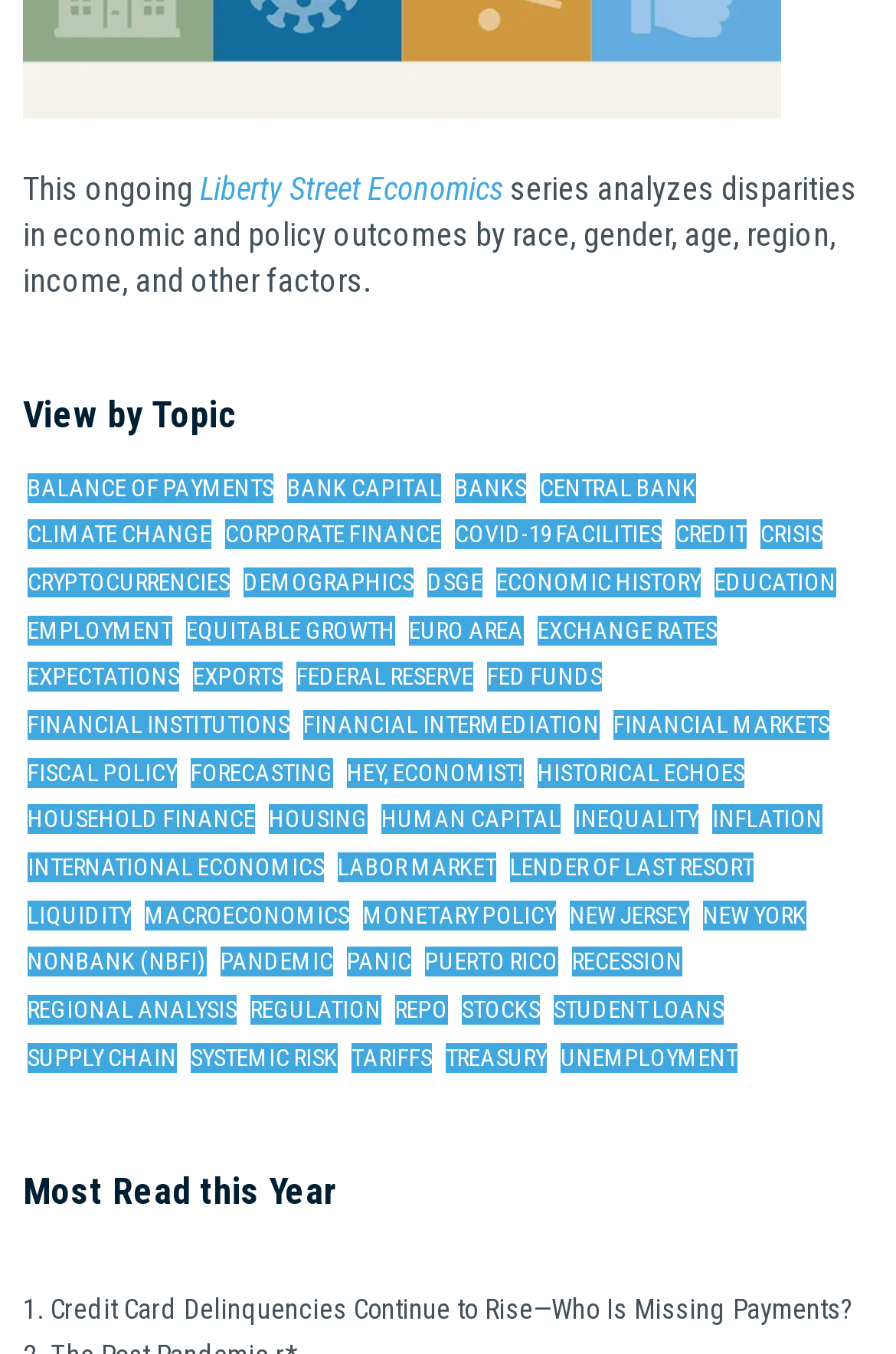What is the y-coordinate of the top of the 'Most Read this Year' heading?
Refer to the image and answer the question using a single word or phrase.

0.862